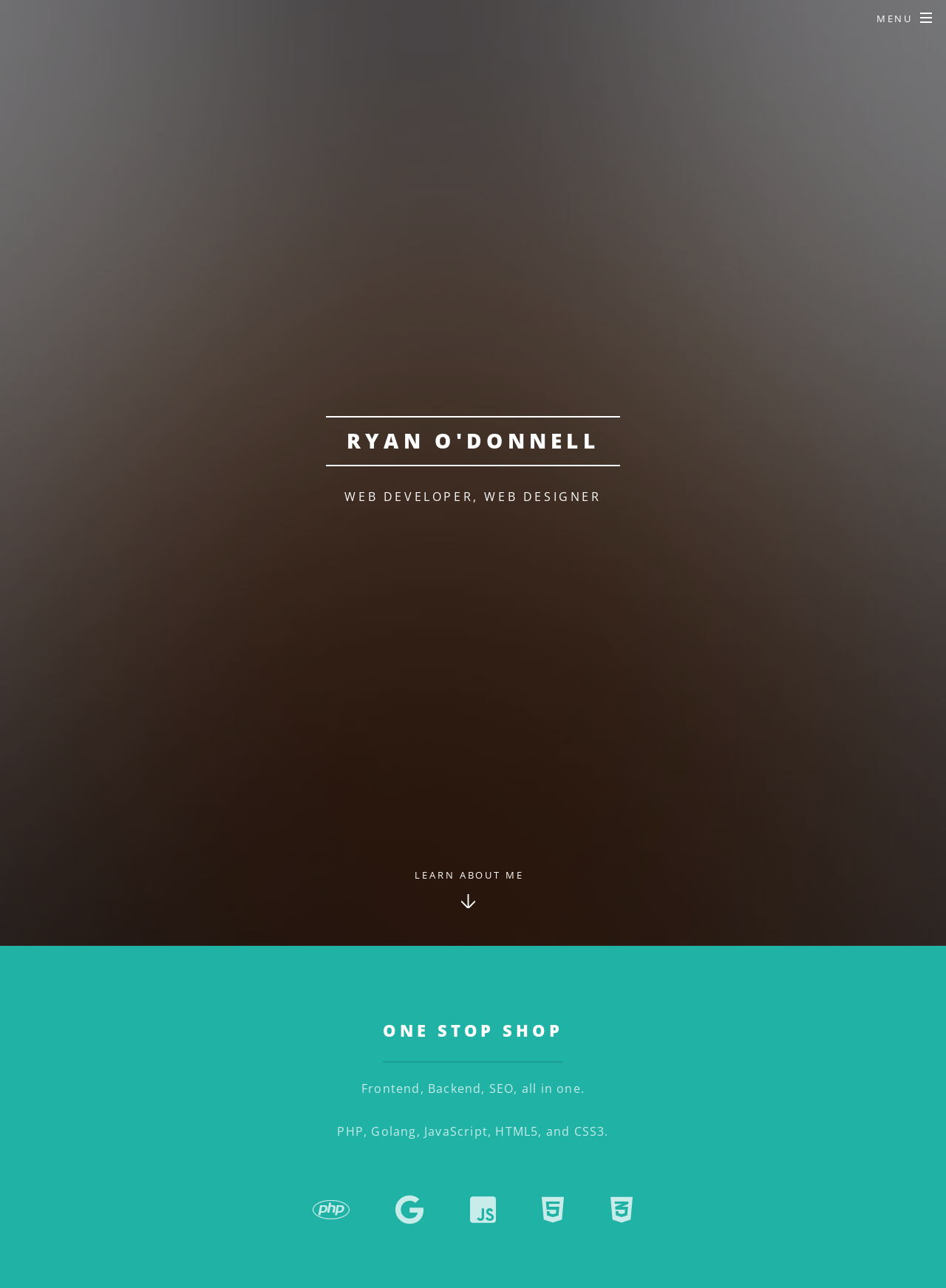Carefully examine the image and provide an in-depth answer to the question: What is the purpose of the 'LEARN ABOUT ME' link?

The 'LEARN ABOUT ME' link is likely intended to provide more information about Ryan O'Donnell, his background, and his experience as a web developer and designer.